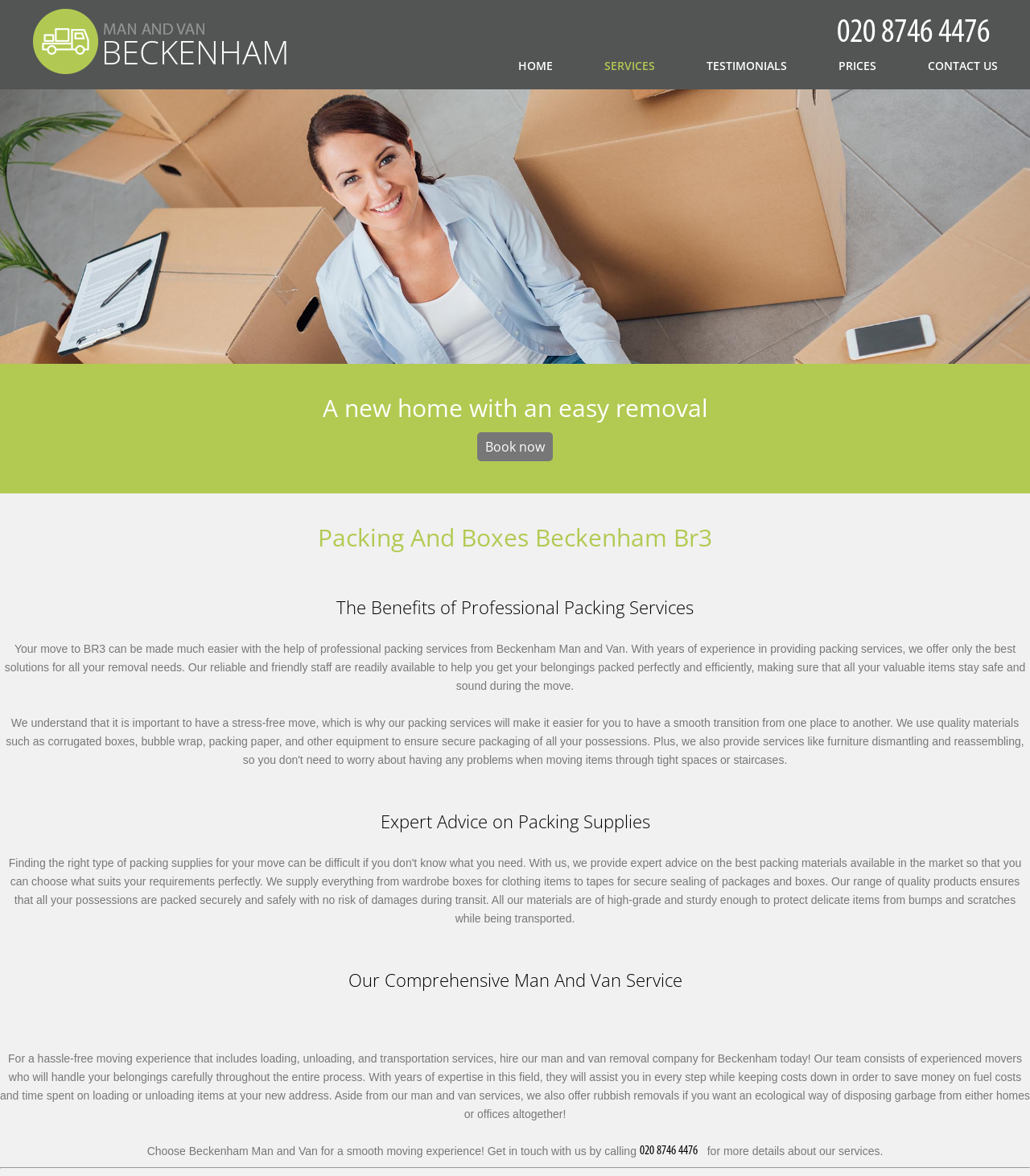For the following element description, predict the bounding box coordinates in the format (top-left x, top-left y, bottom-right x, bottom-right y). All values should be floating point numbers between 0 and 1. Description: Prices

[0.814, 0.048, 0.851, 0.064]